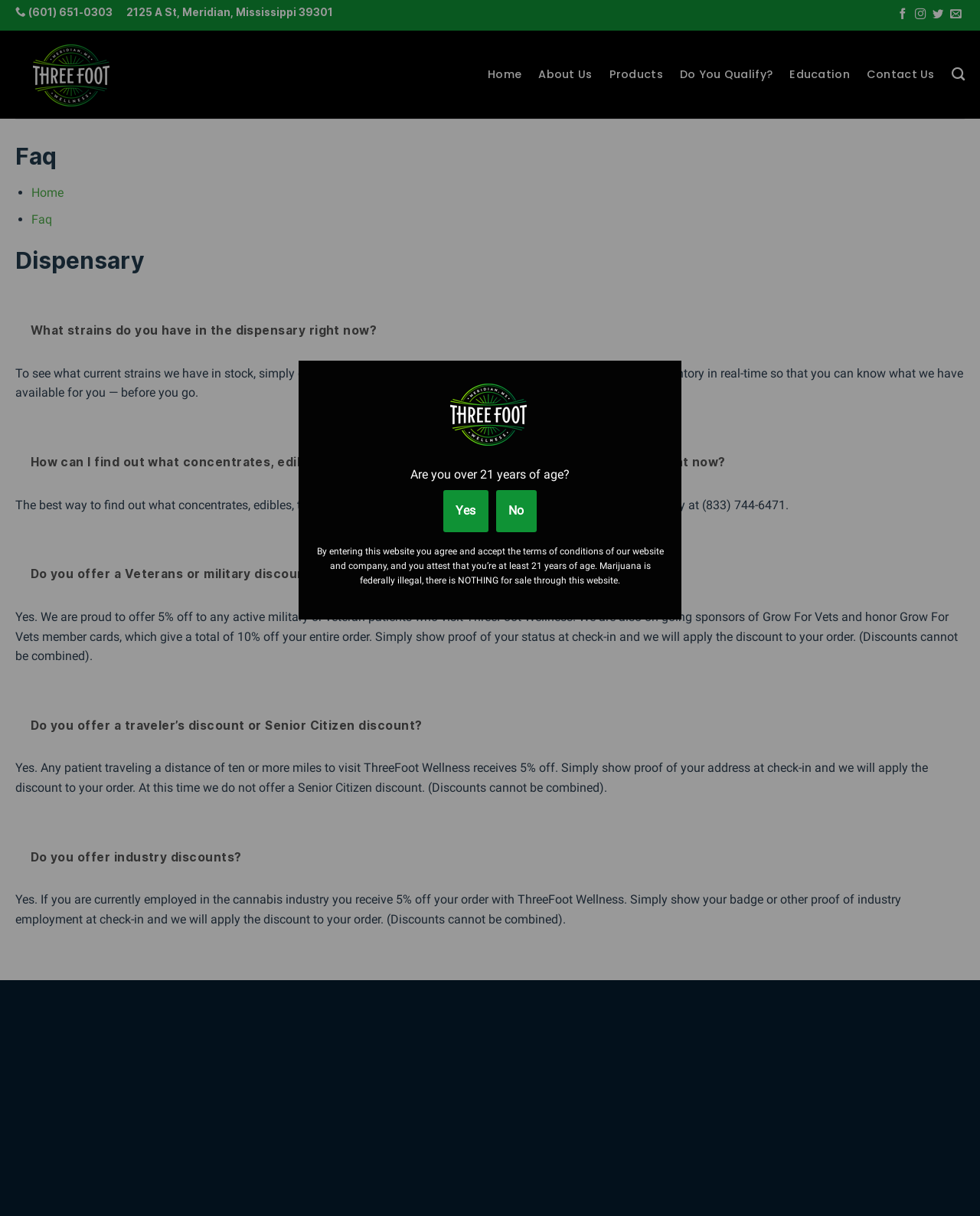Identify the bounding box coordinates of the region that should be clicked to execute the following instruction: "Go to the 'Home' page".

[0.498, 0.05, 0.532, 0.073]